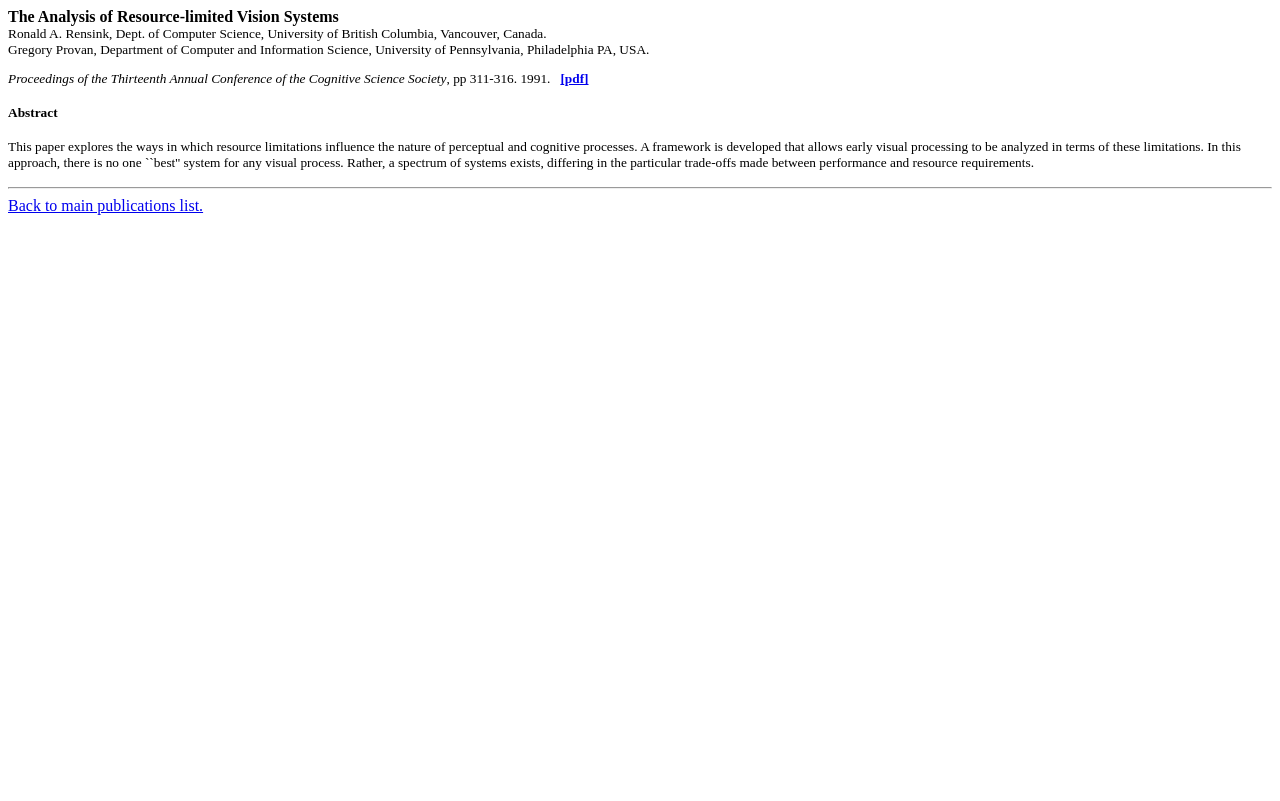Provide the bounding box coordinates for the UI element that is described by this text: "Back to main publications list.". The coordinates should be in the form of four float numbers between 0 and 1: [left, top, right, bottom].

[0.006, 0.246, 0.159, 0.267]